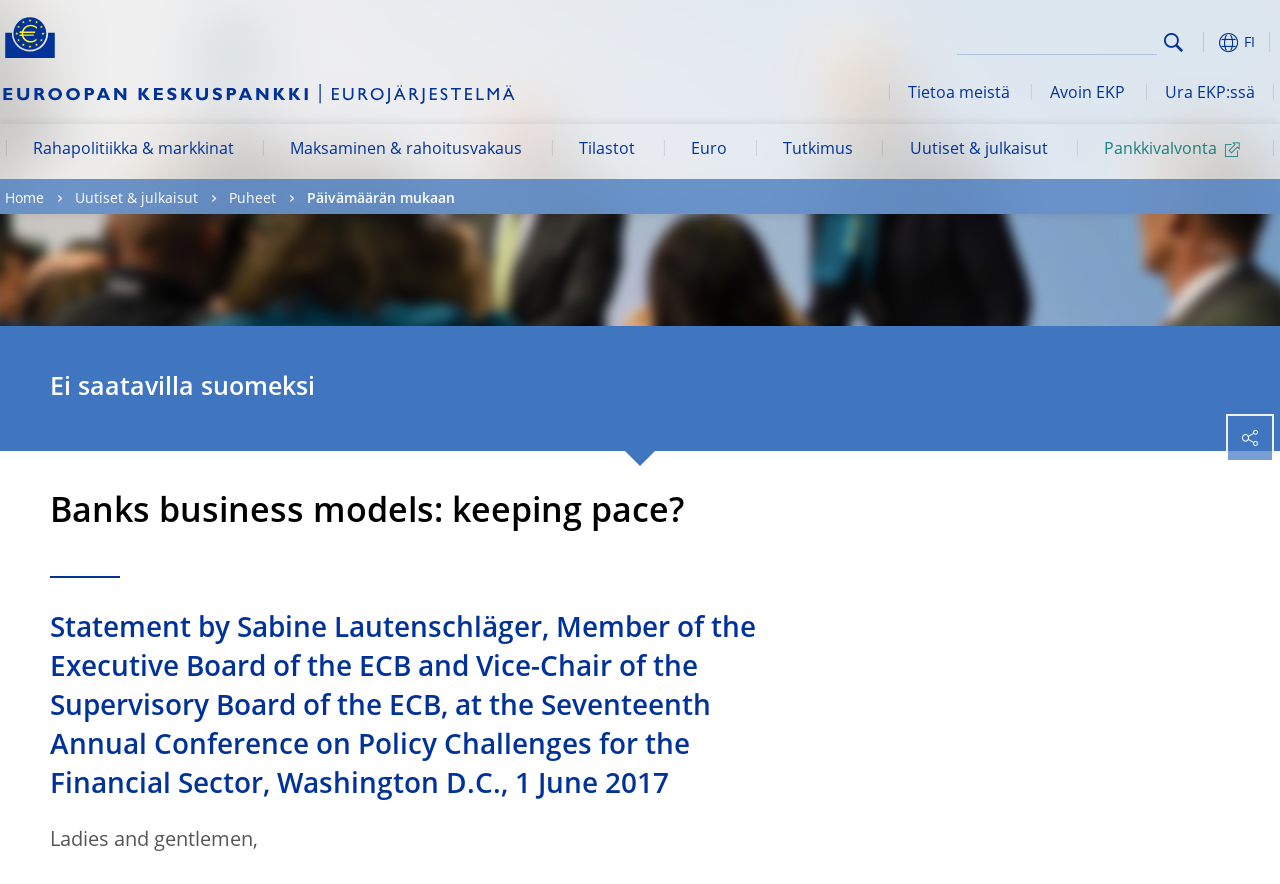What is the name of the central bank?
Using the image as a reference, deliver a detailed and thorough answer to the question.

The name of the central bank can be found in the link 'European Central Bank - eurosystem' at the top left corner of the webpage, which is also accompanied by an image with the same description.